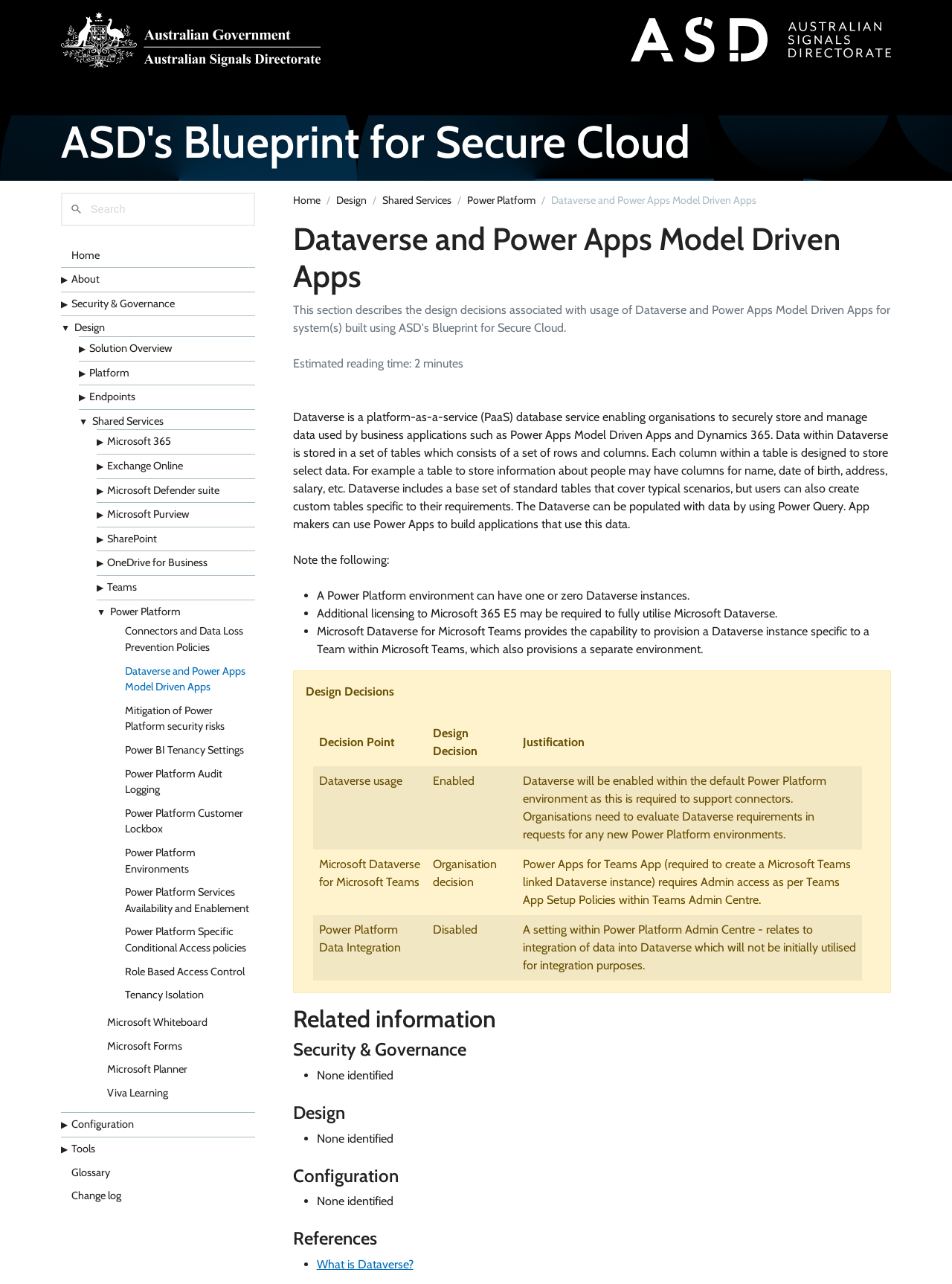Give a complete and precise description of the webpage's appearance.

The webpage is about Dataverse and Power Apps Model Driven Apps, which is part of ASD's Blueprint for Secure Cloud. At the top, there are two identical links to "ASD - Australian Signals Directorate" with accompanying images. Below these links, there is a header section with a search bar, allowing users to search the site. The search bar is accompanied by a "Clear" button.

To the right of the search bar, there are several links to different sections of the site, including "Home", "About", "Security & Governance", "Design", and more. These links are organized in a hierarchical structure, with some links nested under others.

Below the header section, there is a navigation breadcrumb trail that shows the current page's location within the site's hierarchy. The breadcrumb trail includes links to "Home", "Design", "Shared Services", "Power Platform", and the current page, "Dataverse and Power Apps Model Driven Apps".

The main content of the page is divided into several sections. The first section has a heading that matches the page title, followed by a brief description of Dataverse and its features. The description explains that Dataverse is a platform-as-a-service database service that enables organizations to securely store and manage data used by business applications.

The next section has a heading "Note the following:" and lists three important points about Dataverse, including the fact that a Power Platform environment can have one or zero Dataverse instances, and that additional licensing may be required to fully utilize Microsoft Dataverse.

Below this section, there is an alert box with a heading "Design Decisions" that contains a table with three columns: "Decision Point", "Design Decision", and "Justification". The table has three rows, each describing a design decision related to Dataverse usage, Microsoft Dataverse for Microsoft Teams, and Power Platform Data Integration.

Overall, the webpage provides information about Dataverse and Power Apps Model Driven Apps, including their features, requirements, and design decisions.